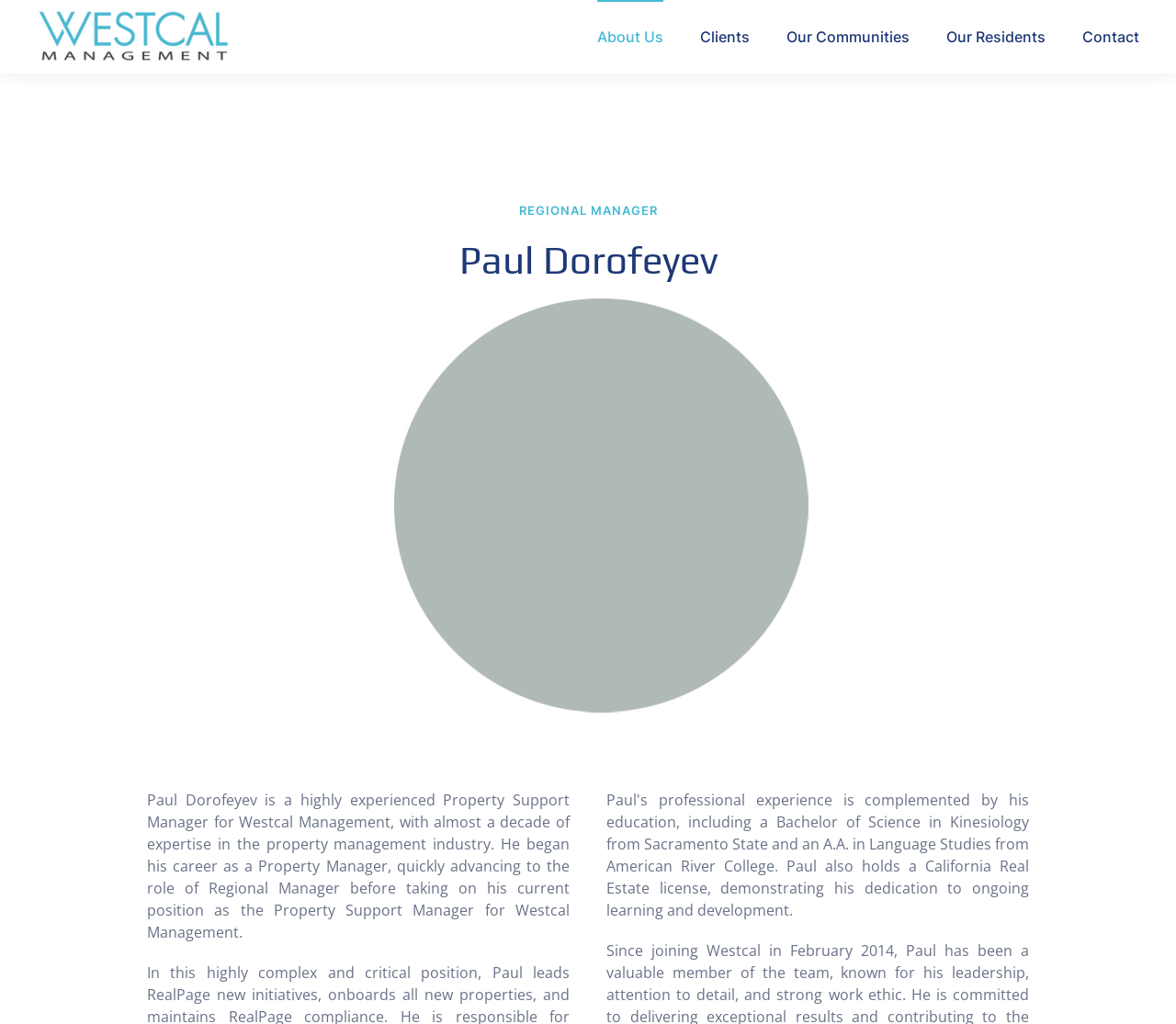What is the name of the company Paul Dorofeyev works for?
From the details in the image, provide a complete and detailed answer to the question.

The company name is mentioned in the image description 'WestCal Management' and also in the paragraph describing Paul Dorofeyev's role.